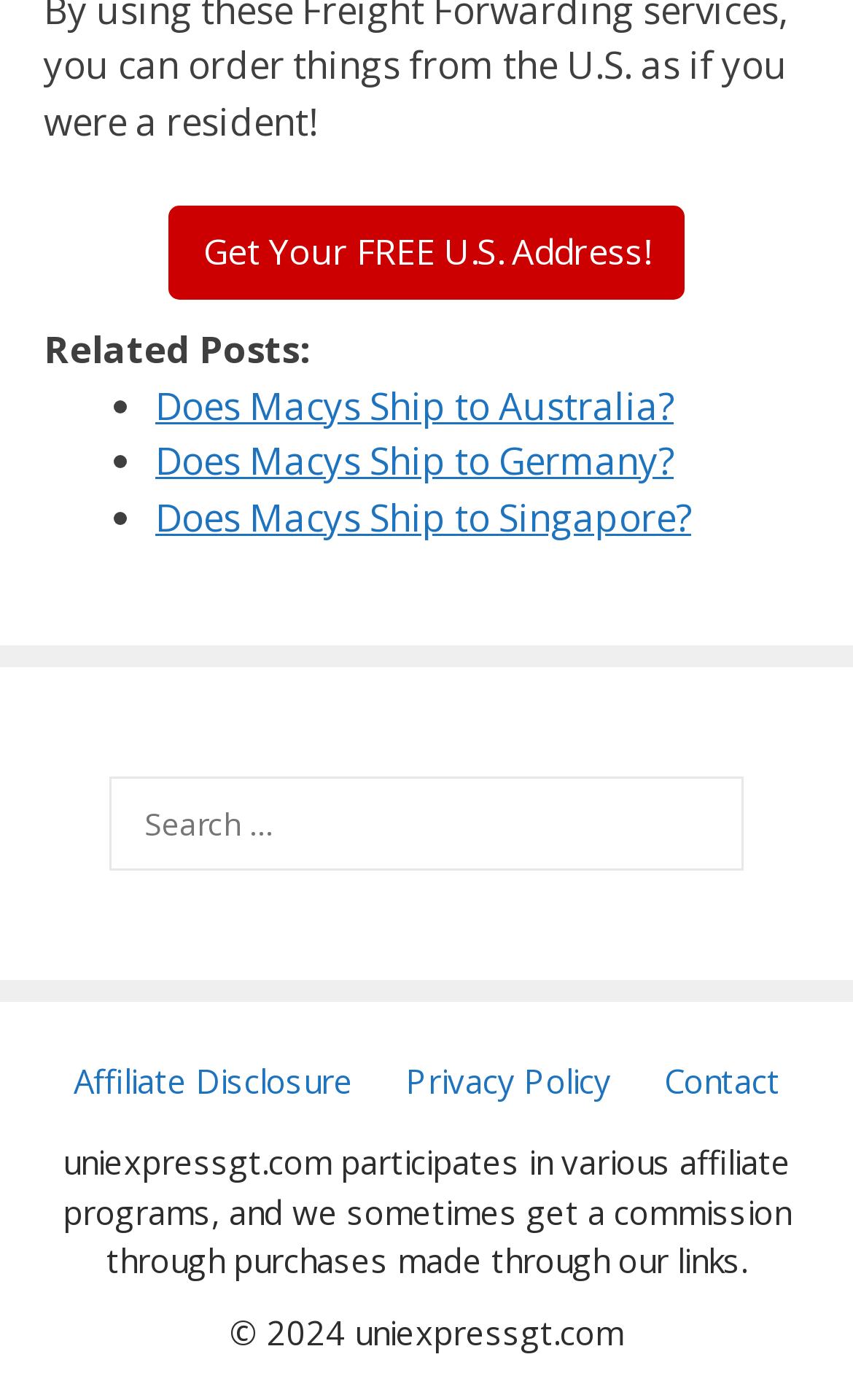What is the function of the search box?
Using the image provided, answer with just one word or phrase.

Search the website